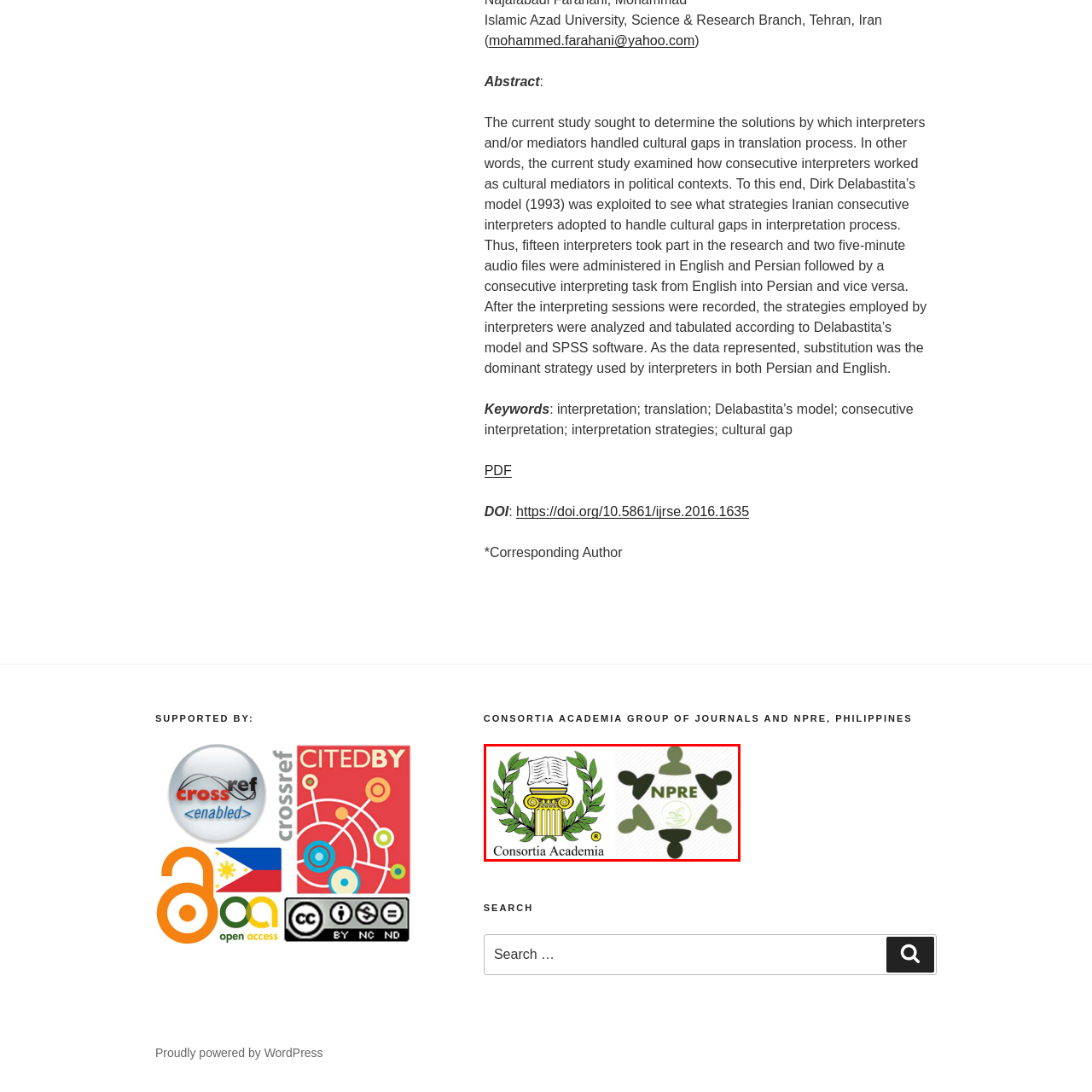Please look at the image highlighted by the red bounding box and provide a single word or phrase as an answer to this question:
What is the symbol on top of the classical column in the Consortia Academia logo?

Open book